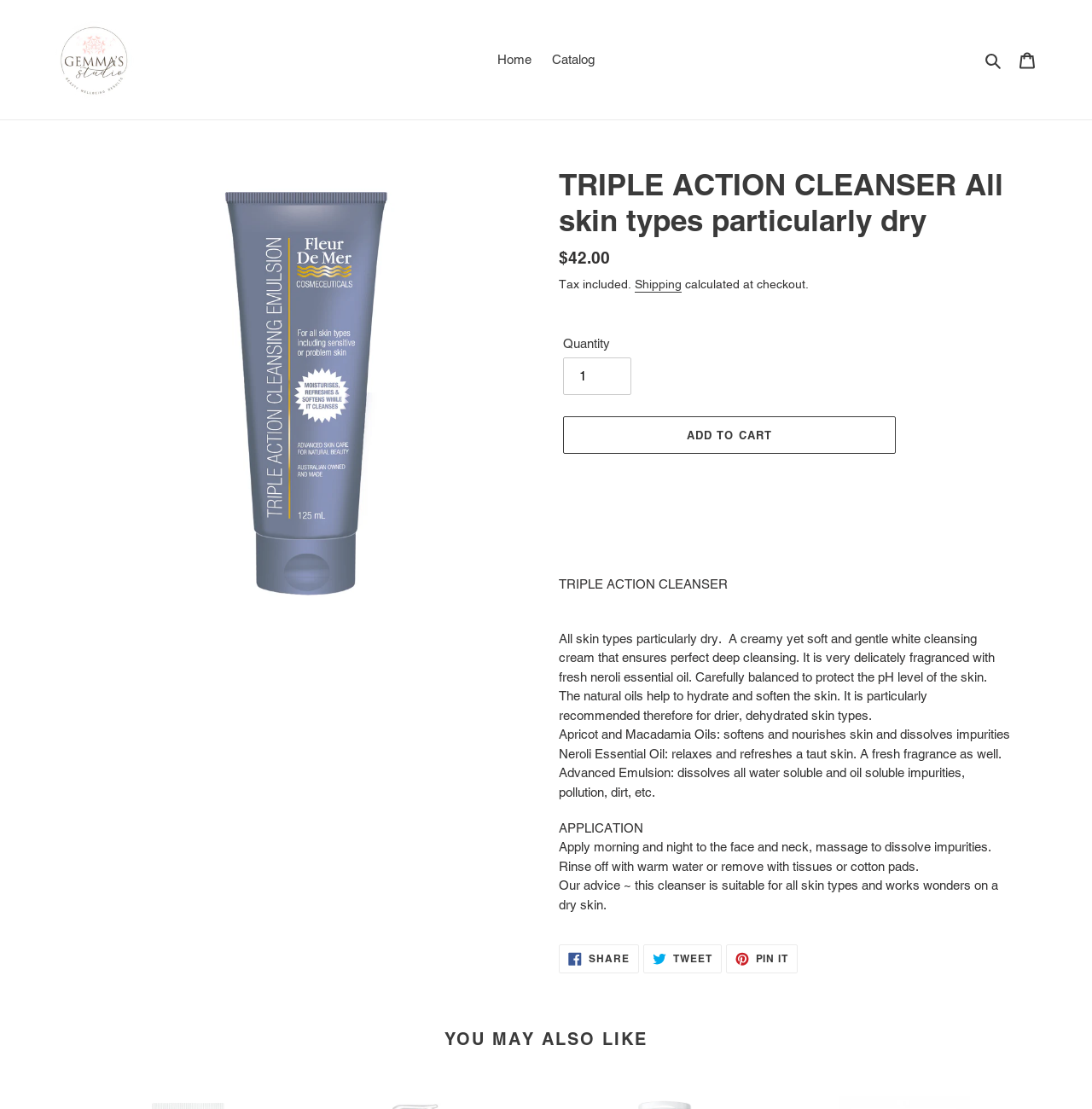Specify the bounding box coordinates of the element's area that should be clicked to execute the given instruction: "Click the 'Cart' link". The coordinates should be four float numbers between 0 and 1, i.e., [left, top, right, bottom].

[0.924, 0.038, 0.957, 0.07]